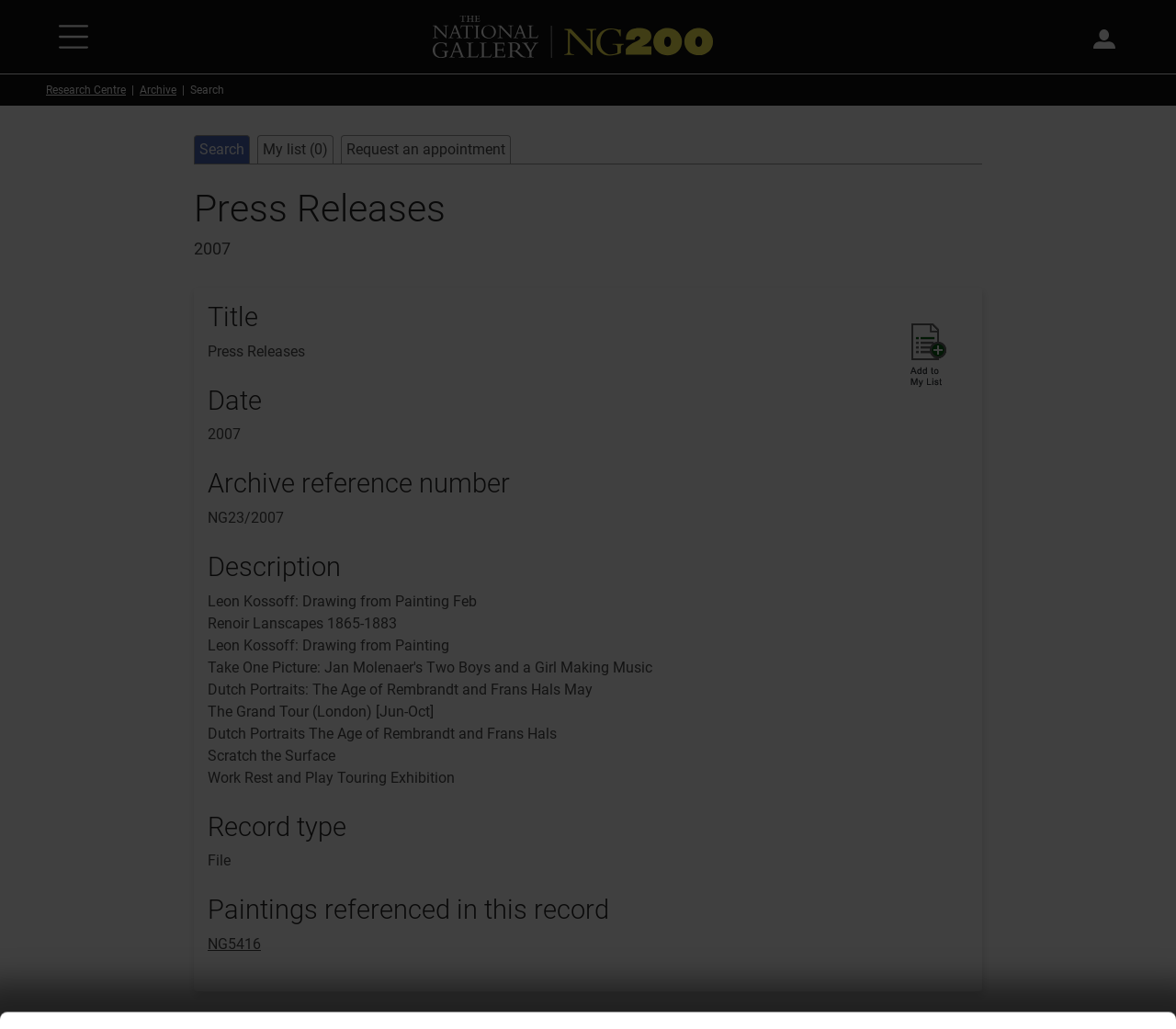Find the bounding box coordinates of the element you need to click on to perform this action: 'Open main menu'. The coordinates should be represented by four float values between 0 and 1, in the format [left, top, right, bottom].

[0.05, 0.021, 0.075, 0.05]